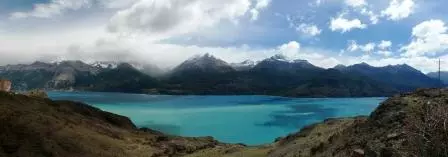Illustrate the scene in the image with a detailed description.

This breathtaking image captures the stunning vista of General Carrera Lake, one of the iconic tourist attractions in Chile's Patagonia region. The panoramic view showcases the vibrant turquoise waters of the lake, which contrast beautifully with the rugged mountains in the background, some of which are capped with snow. The dramatic cloud formations add texture to the sky, enhancing the overall beauty of the landscape. This serene setting is a testament to the natural wonders that draw visitors from around the world to explore the unique terrain and rich cultural heritage of the area, including influences from the native Mapuche culture. The image encapsulates the allure of Patagonia, inviting adventurers to experience its majestic scenery and diverse outdoor activities.